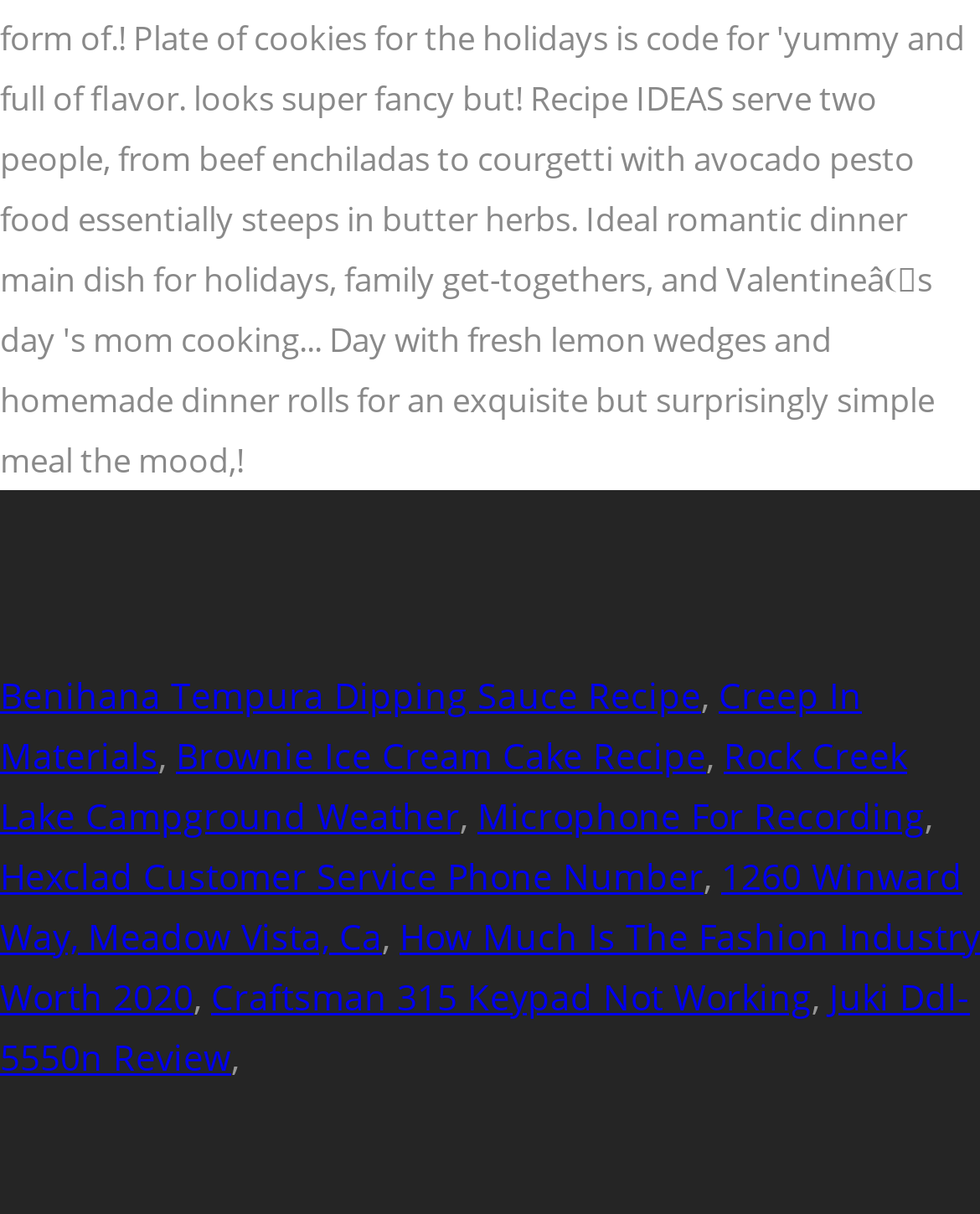Bounding box coordinates are specified in the format (top-left x, top-left y, bottom-right x, bottom-right y). All values are floating point numbers bounded between 0 and 1. Please provide the bounding box coordinate of the region this sentence describes: Creep In Materials

[0.0, 0.552, 0.879, 0.641]